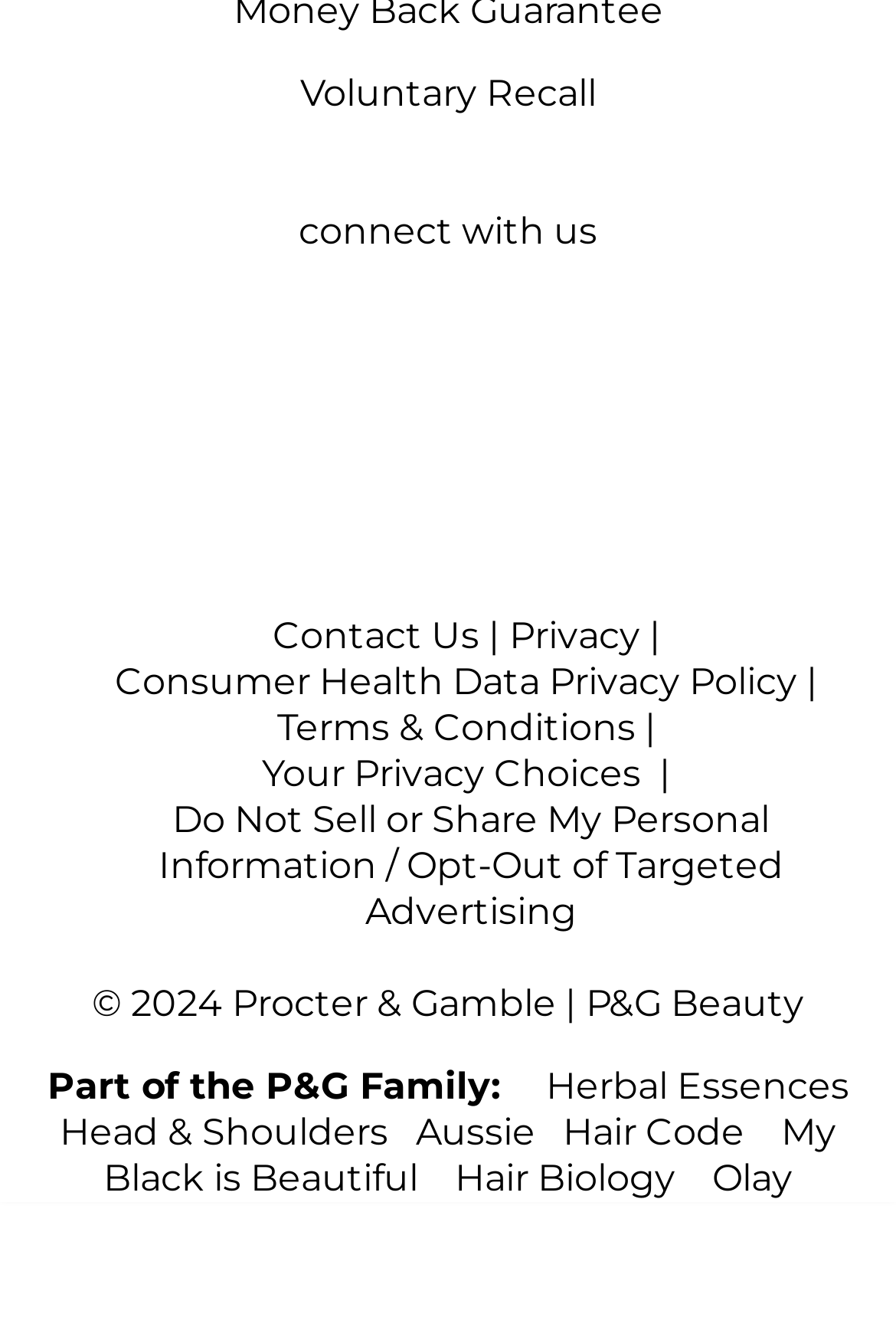What is the social media platform with a Twitter icon?
Answer with a single word or short phrase according to what you see in the image.

Twitter